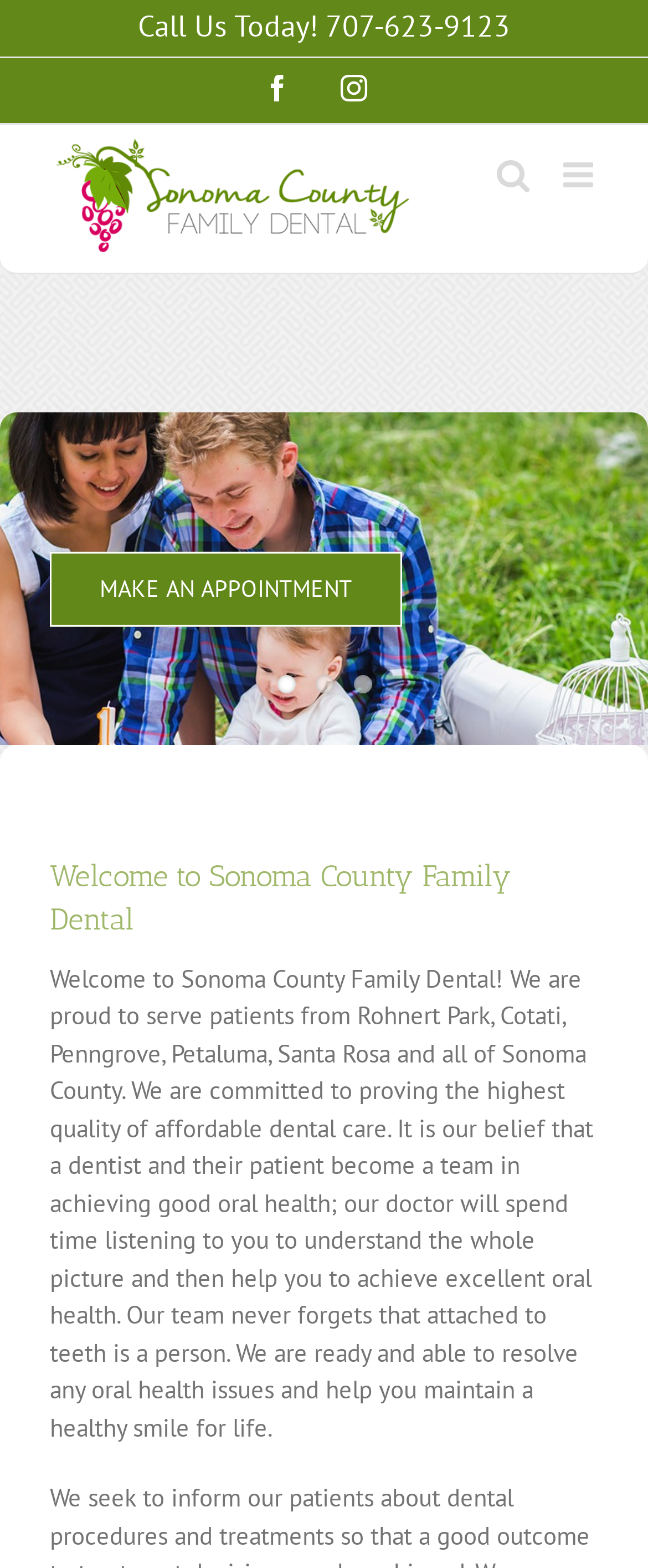Determine the bounding box for the UI element as described: "Make an Appointment". The coordinates should be represented as four float numbers between 0 and 1, formatted as [left, top, right, bottom].

[0.077, 0.352, 0.621, 0.399]